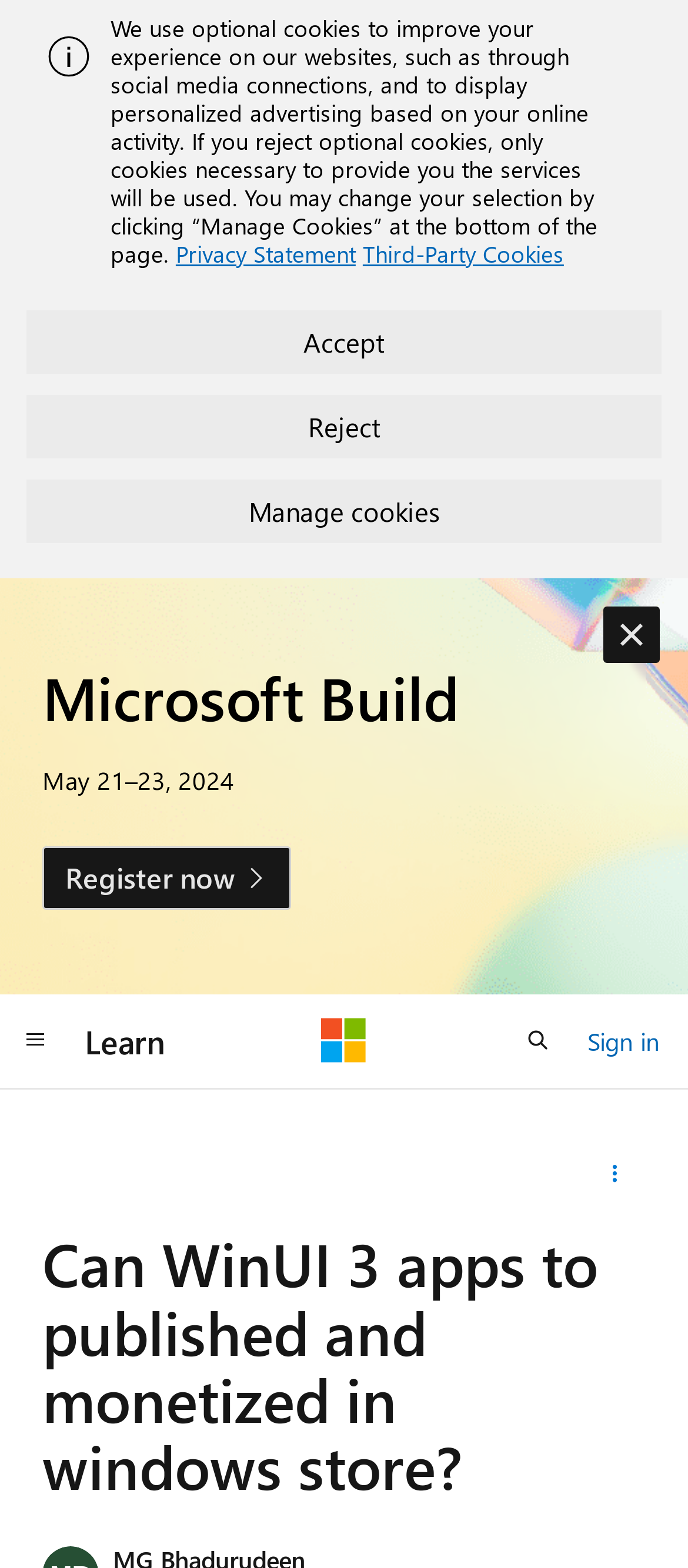Locate the coordinates of the bounding box for the clickable region that fulfills this instruction: "Open the search".

[0.731, 0.644, 0.833, 0.684]